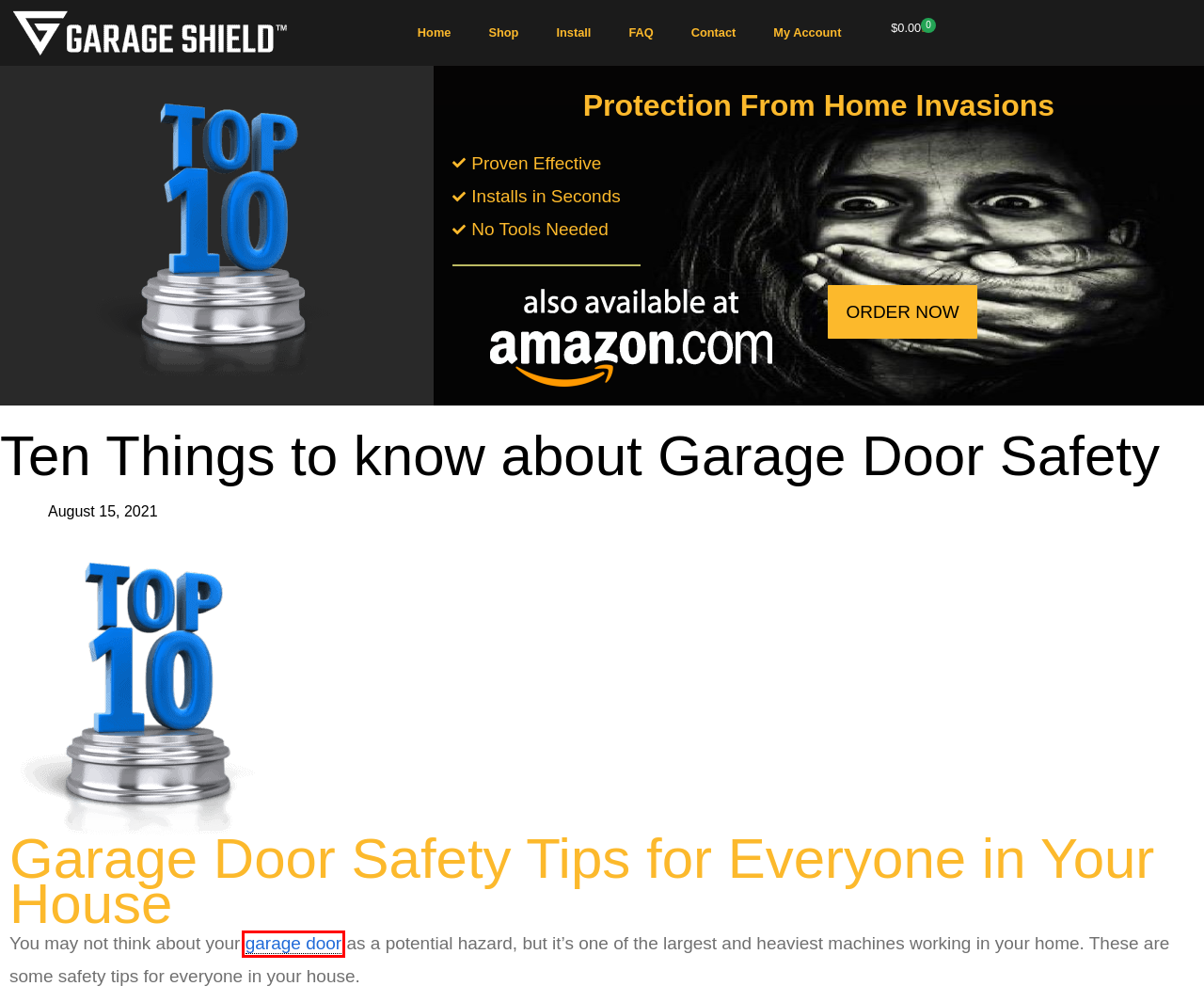Given a screenshot of a webpage with a red bounding box around an element, choose the most appropriate webpage description for the new page displayed after clicking the element within the bounding box. Here are the candidates:
A. GARAGE SHIELD | Garage Door Protection | Easy Install
B. Garage Shield | Easy Installation | 60 Seconds Or Less
C. Cart
D. Buy Garage Shield | Protect Garage Door From Break-Ins
E. August 15, 2021 | GARAGE SHIELD
F. Garage Door | GARAGE SHIELD
G. My Account
H. FAQ | 24/7 Support | Garage Shield Detailed Support

F